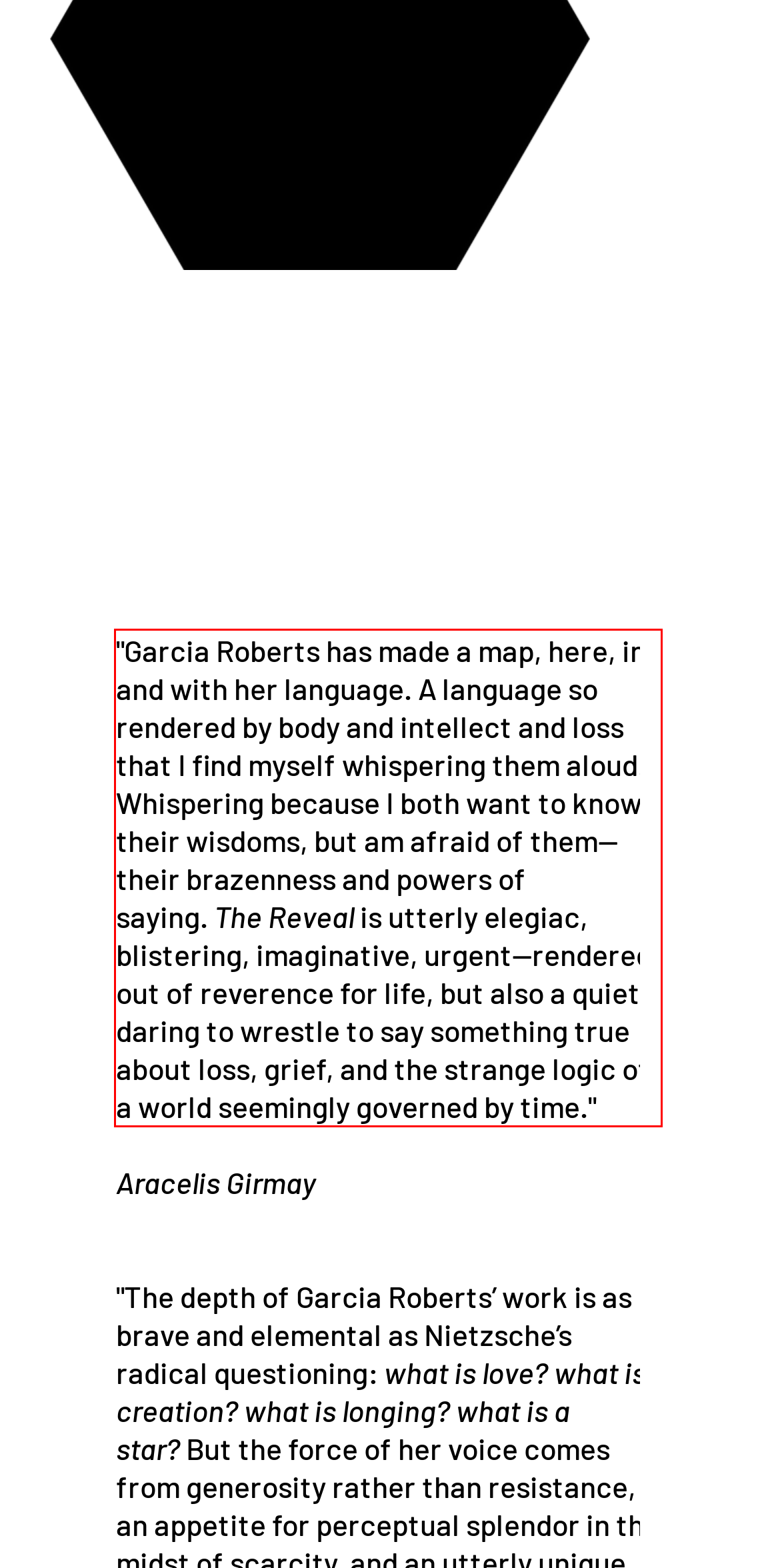Review the screenshot of the webpage and recognize the text inside the red rectangle bounding box. Provide the extracted text content.

"Garcia Roberts has made a map, here, in and with her language. A language so rendered by body and intellect and loss that I find myself whispering them aloud. Whispering because I both want to know their wisdoms, but am afraid of them—their brazenness and powers of saying. The Reveal is utterly elegiac, blistering, imaginative, urgent—rendered out of reverence for life, but also a quiet daring to wrestle to say something true about loss, grief, and the strange logic of a world seemingly governed by time."